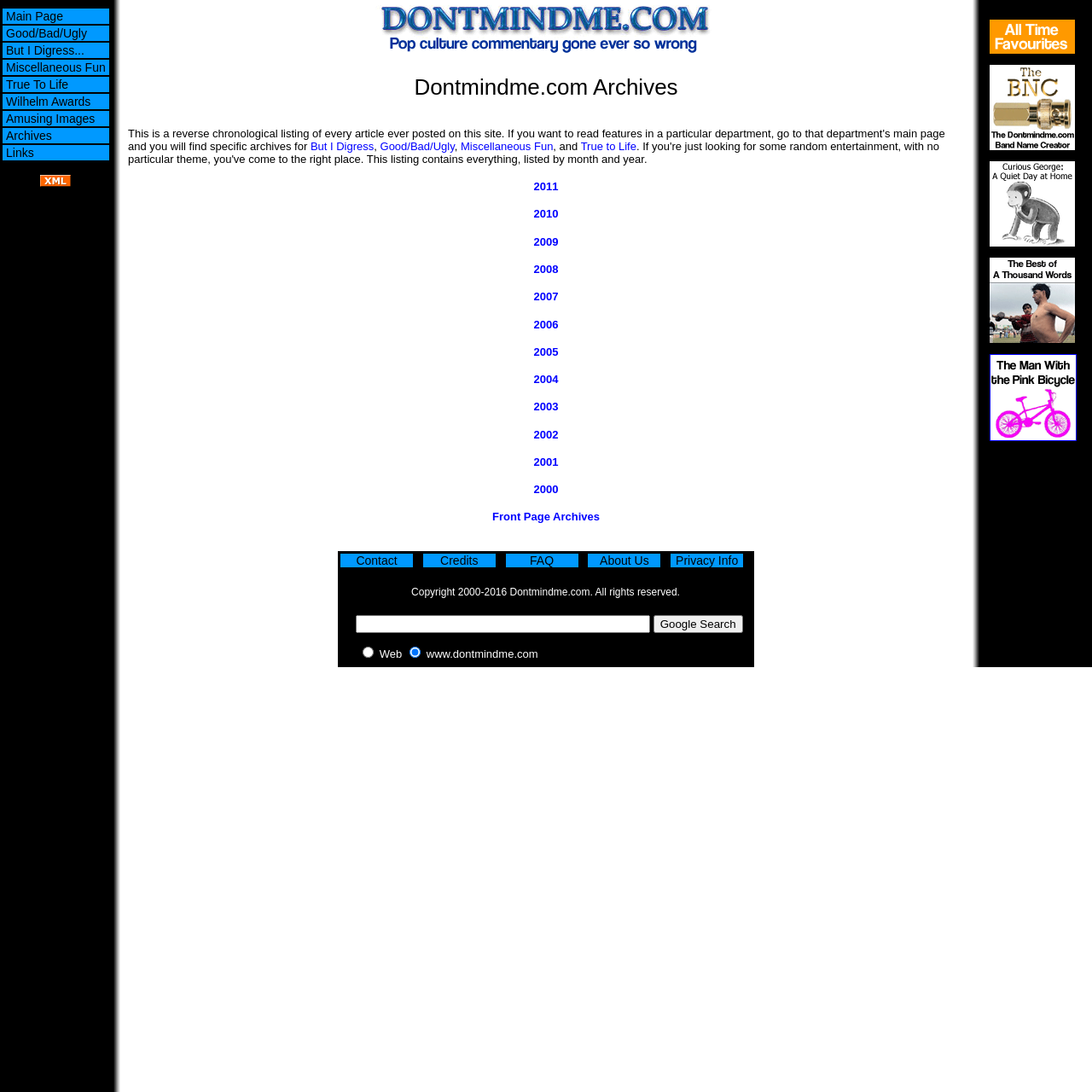Based on the image, provide a detailed and complete answer to the question: 
How many years of archives are available?

The webpage lists archives from 2011 to 2000, which means there are 11 years of archives available.